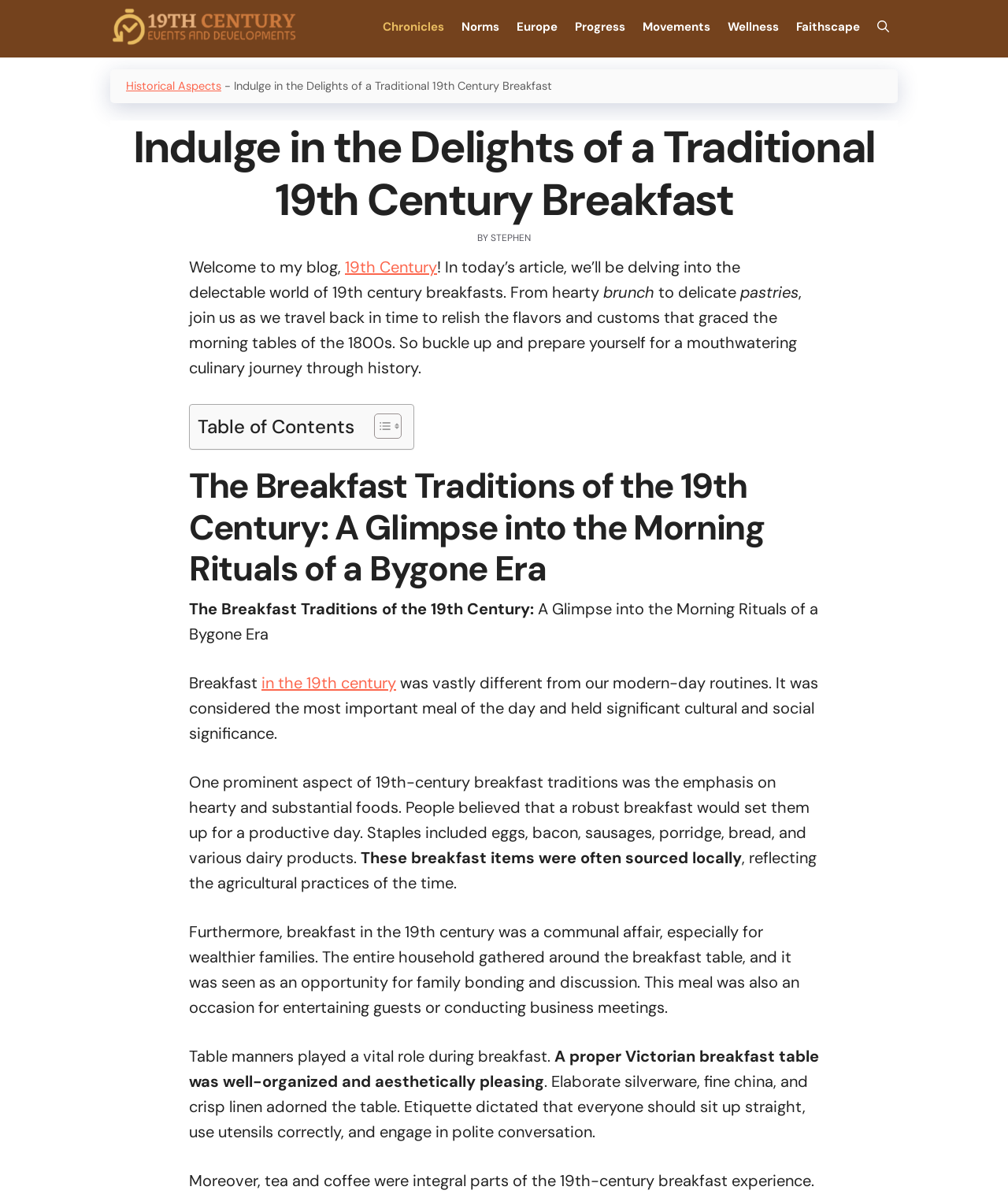Create a detailed narrative of the webpage’s visual and textual elements.

This webpage is about exploring the traditions and recipes of 19th-century breakfasts. At the top, there is a banner with a link to the site's name, "19th Century BREAKFAST Delights - TASTE History!", accompanied by an image of the same name. Below the banner, there is a primary navigation menu with links to various sections, including "Chronicles", "Norms", "Europe", and more.

On the left side, there is a secondary navigation menu, also known as breadcrumbs, which provides links to "Historical Aspects" and other related topics. Next to the breadcrumbs, there is a header section with a title, "Indulge in the Delights of a Traditional 19th Century Breakfast", written by Stephen. Below the header, there is a welcome message and an introduction to the article, which discusses the world of 19th-century breakfasts.

The main content of the webpage is divided into sections, each focusing on a specific aspect of 19th-century breakfast traditions. There is a table of contents on the left side, which allows users to navigate to different sections of the article. The sections include discussions on the importance of breakfast in the 19th century, the emphasis on hearty and substantial foods, the communal nature of breakfast, and the significance of table manners.

Throughout the article, there are several paragraphs of text, which provide detailed information on the topic. The text is accompanied by no images, but there are two small icons in the table of contents section. The webpage has a clean and organized layout, making it easy to read and navigate.